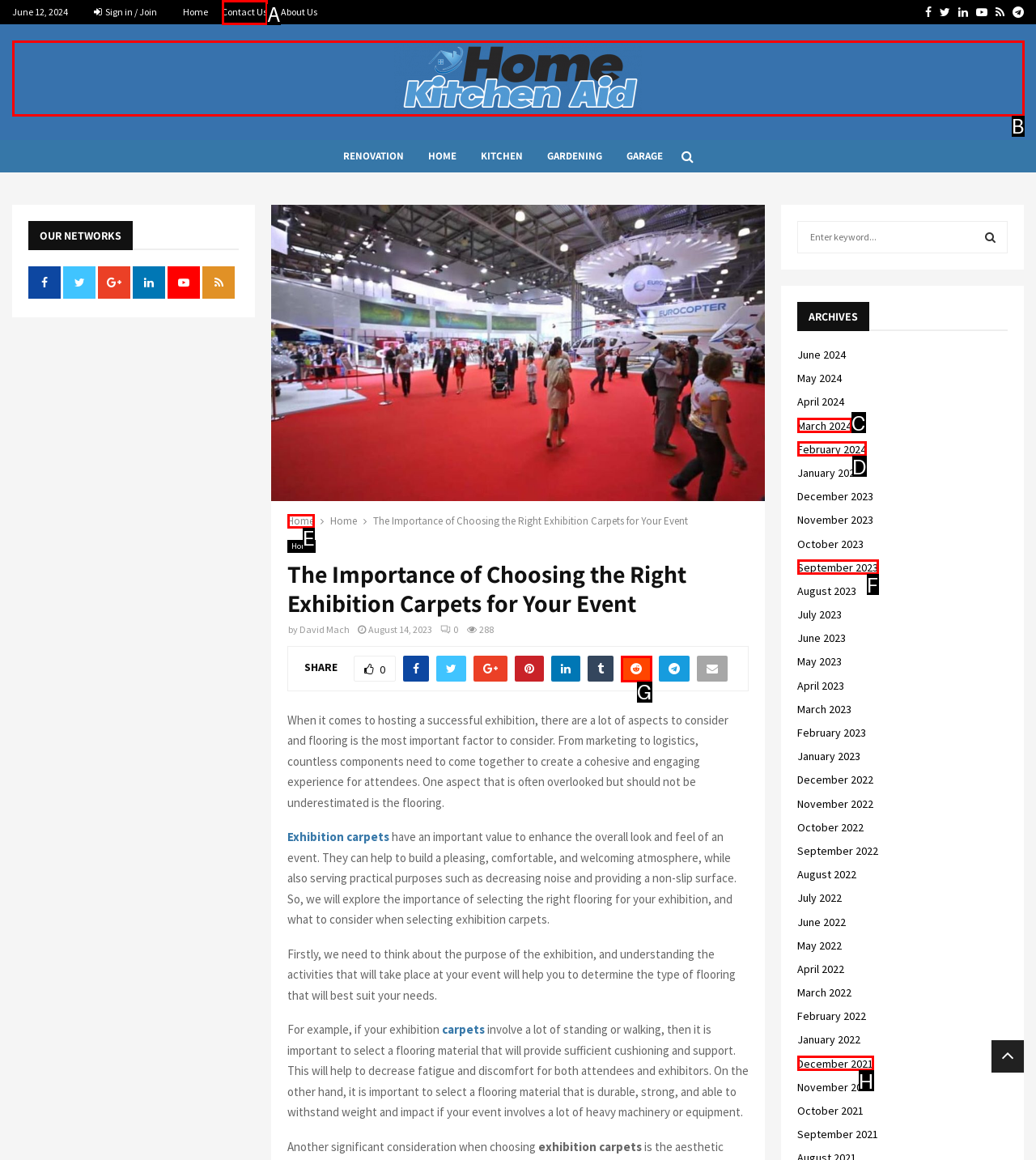Determine which option fits the following description: alt="Home Kitchen Aid"
Answer with the corresponding option's letter directly.

B